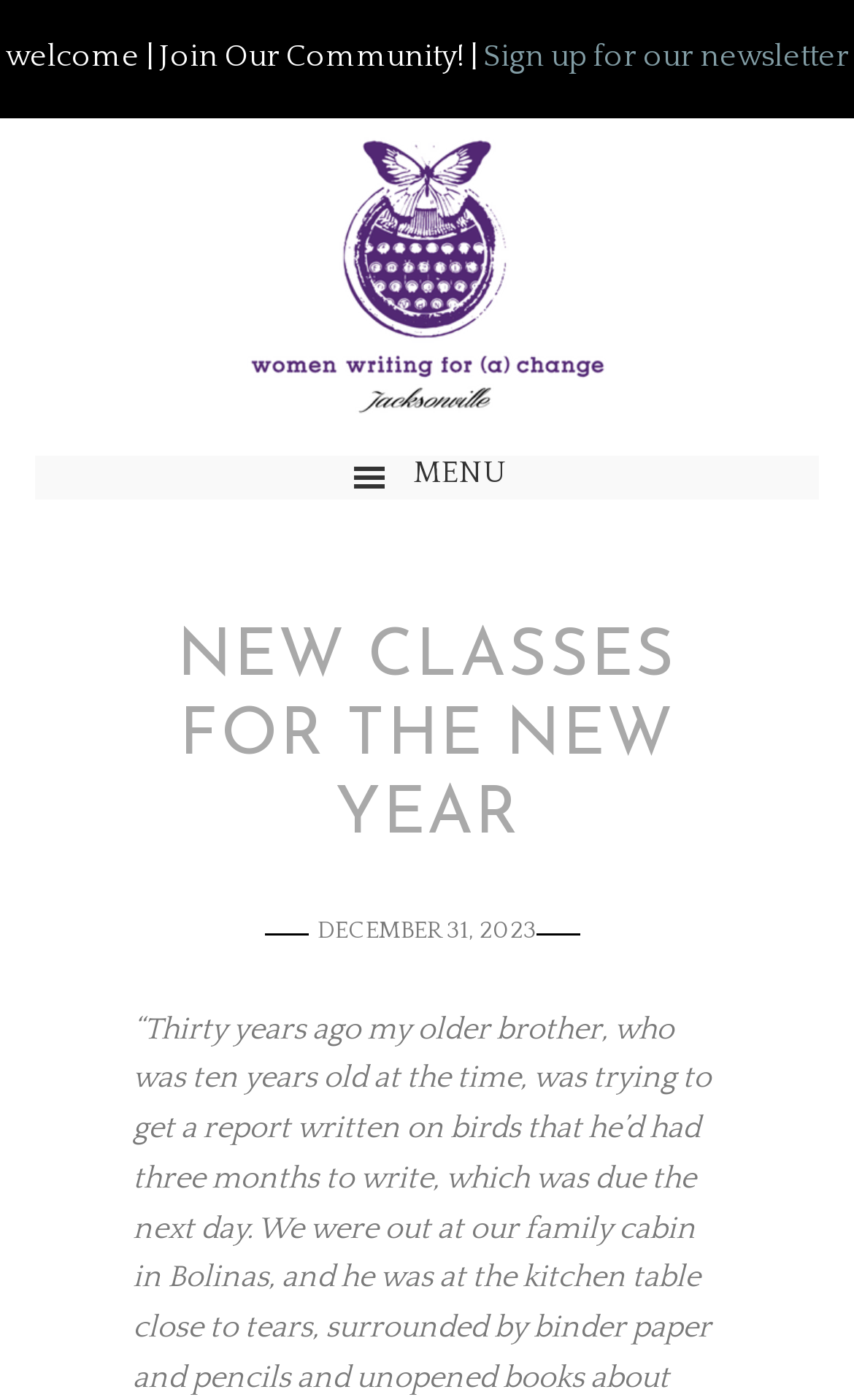What is the date mentioned on the webpage?
Using the visual information, answer the question in a single word or phrase.

DECEMBER 31, 2023